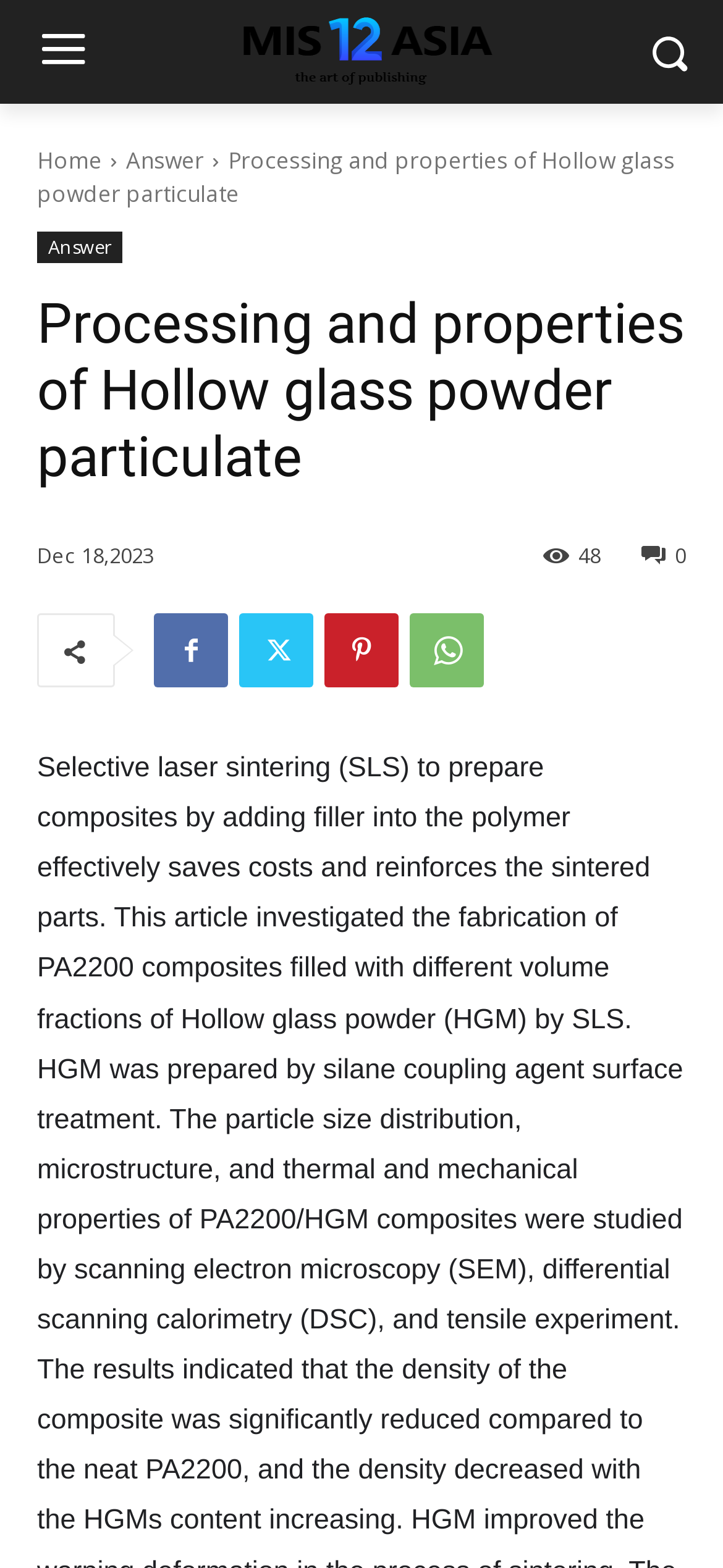Please find the bounding box coordinates of the clickable region needed to complete the following instruction: "go to home page". The bounding box coordinates must consist of four float numbers between 0 and 1, i.e., [left, top, right, bottom].

[0.051, 0.092, 0.141, 0.112]